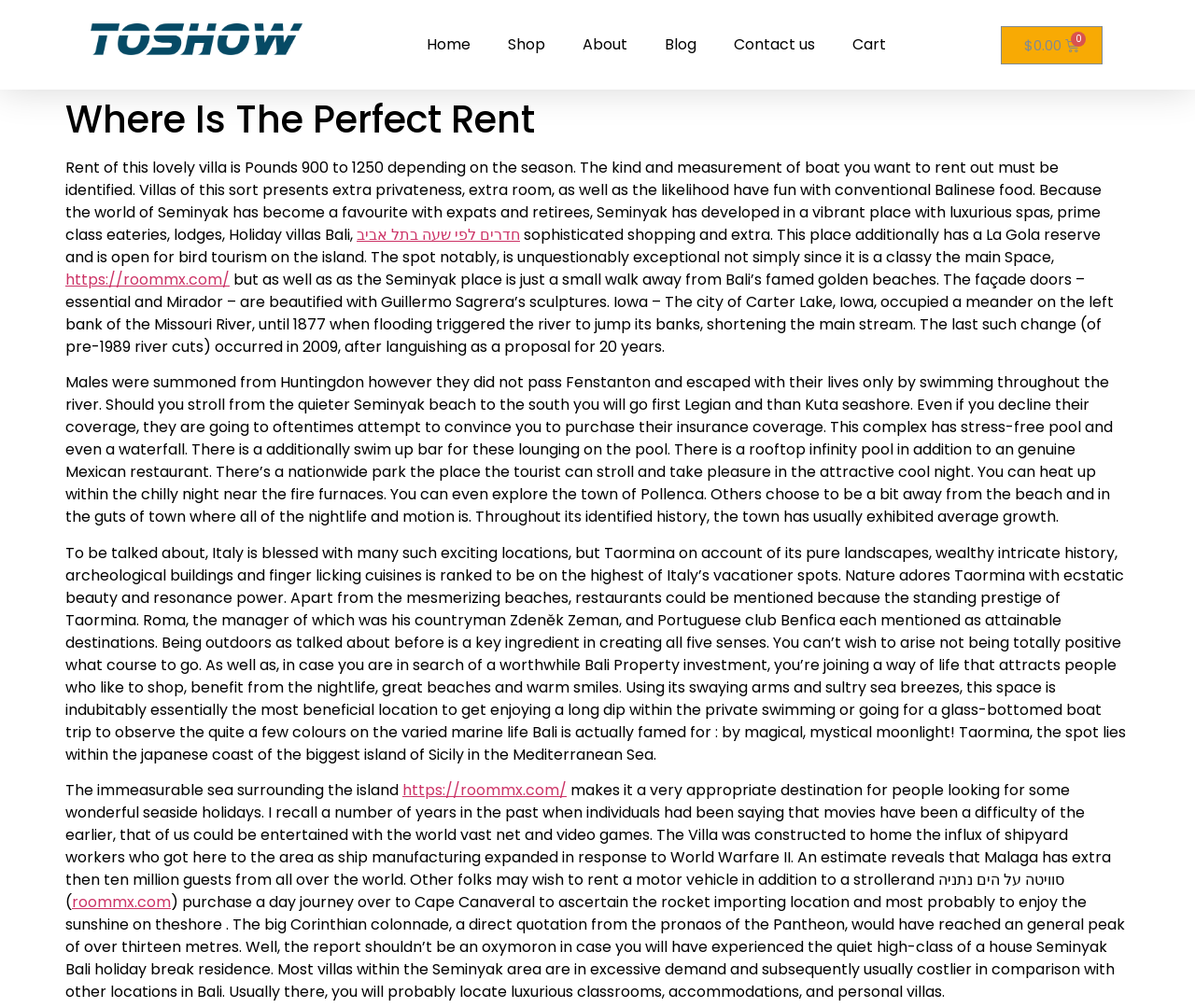What amenities does the complex have?
Provide an in-depth and detailed explanation in response to the question.

The webpage describes the complex as having a stress-free pool, a waterfall, a swim-up bar, a rooftop infinity pool, and an authentic Mexican restaurant.